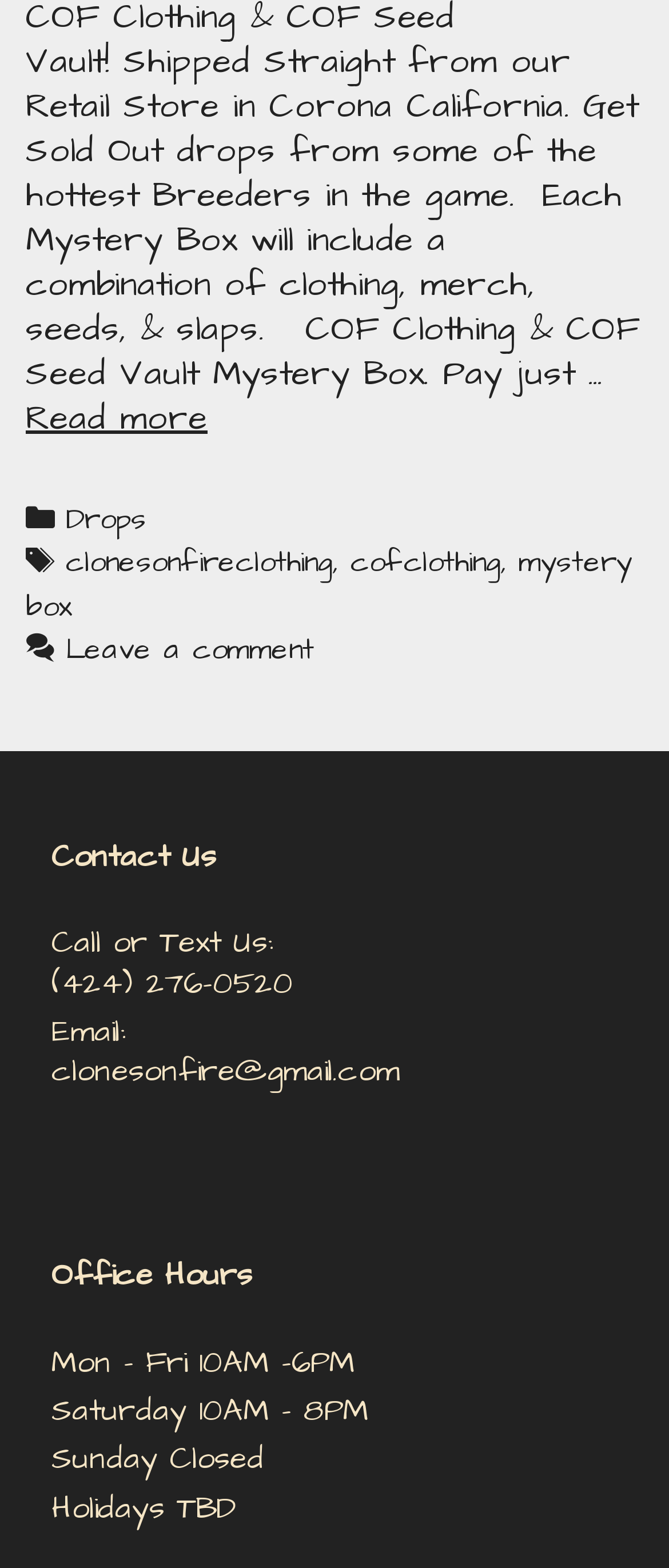How can I contact the company?
Based on the screenshot, answer the question with a single word or phrase.

Call or Text (424) 276-0520 or Email clonesonfire@gmail.com